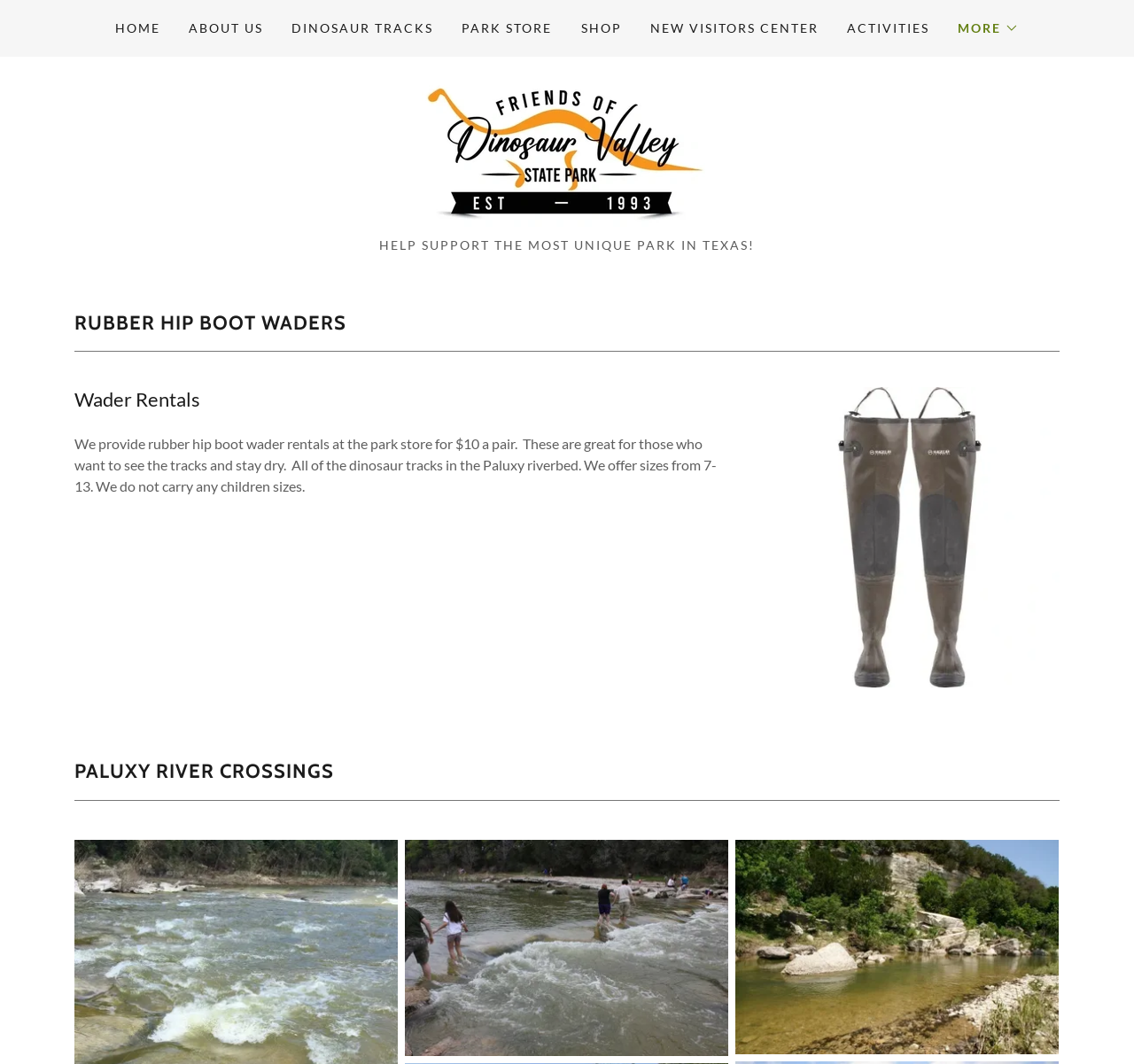How many images are on the webpage?
Using the image as a reference, give a one-word or short phrase answer.

4